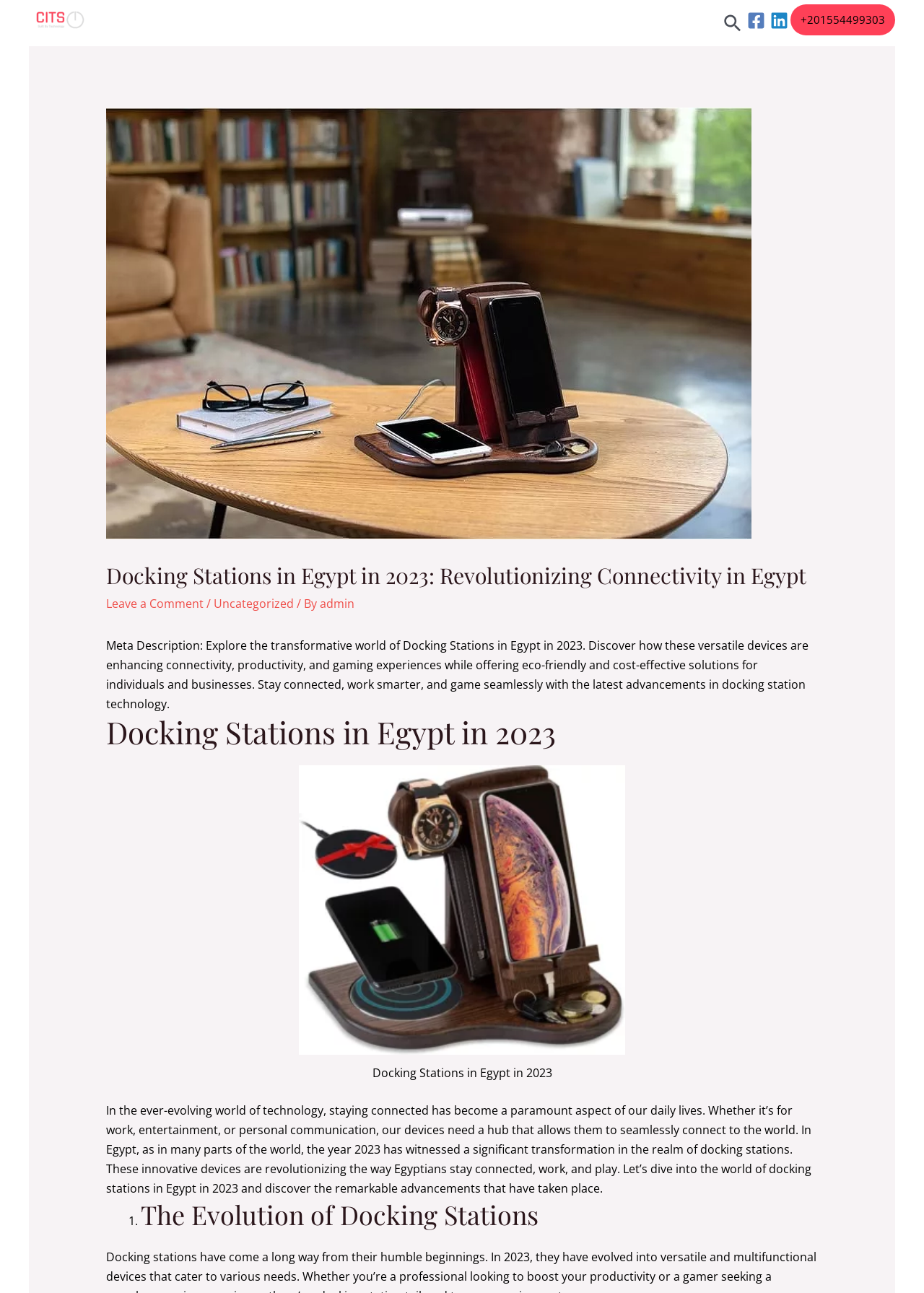Based on the element description: "Discover more about us ”CITS”", identify the UI element and provide its bounding box coordinates. Use four float numbers between 0 and 1, [left, top, right, bottom].

[0.187, 0.008, 0.372, 0.025]